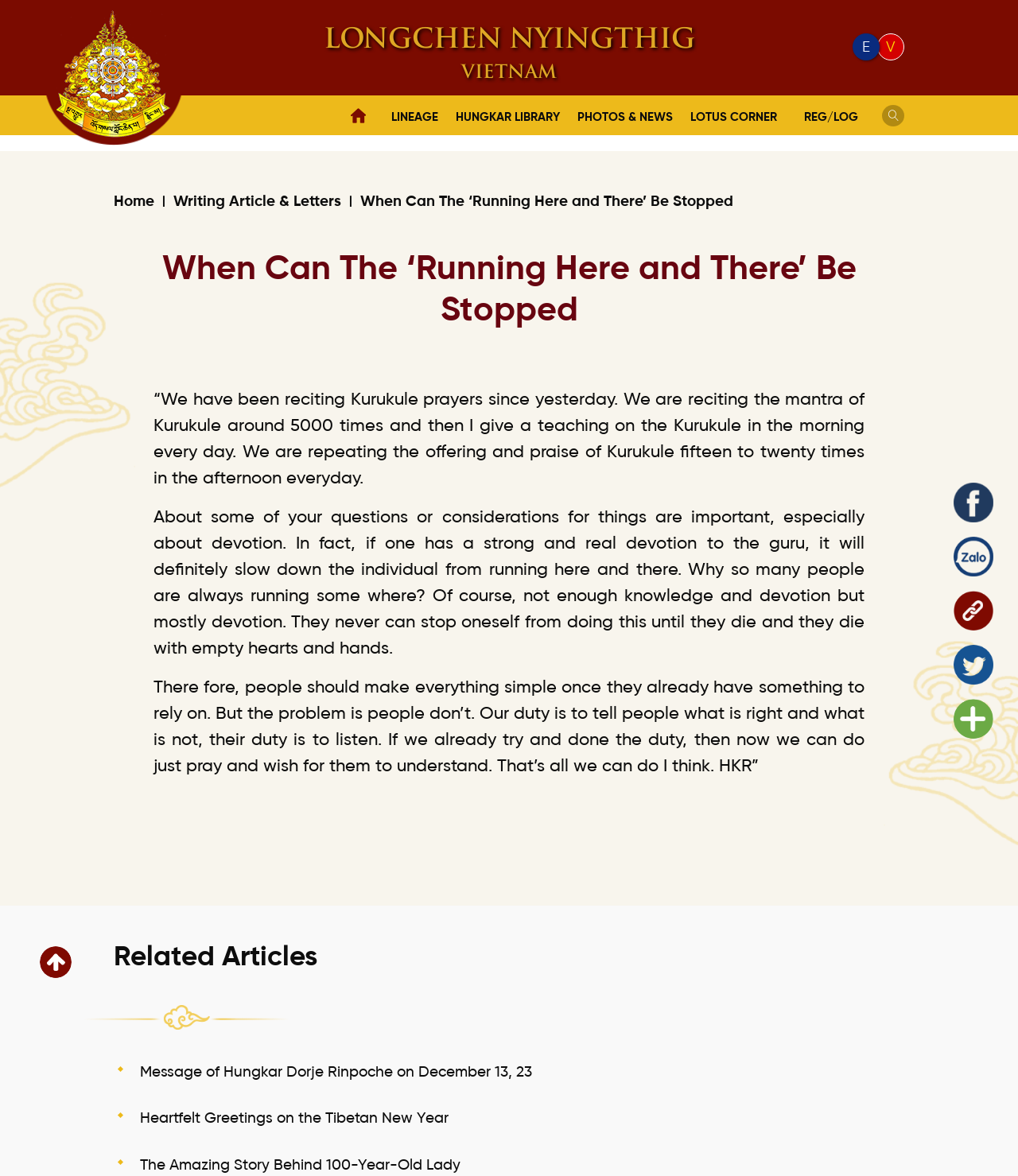What is the name of the organization?
Look at the image and construct a detailed response to the question.

I found the answer by looking at the top-left corner of the webpage, where there is a logo and a text 'Longchen Nyingthig Vietnam'. This suggests that the webpage is related to an organization with this name.